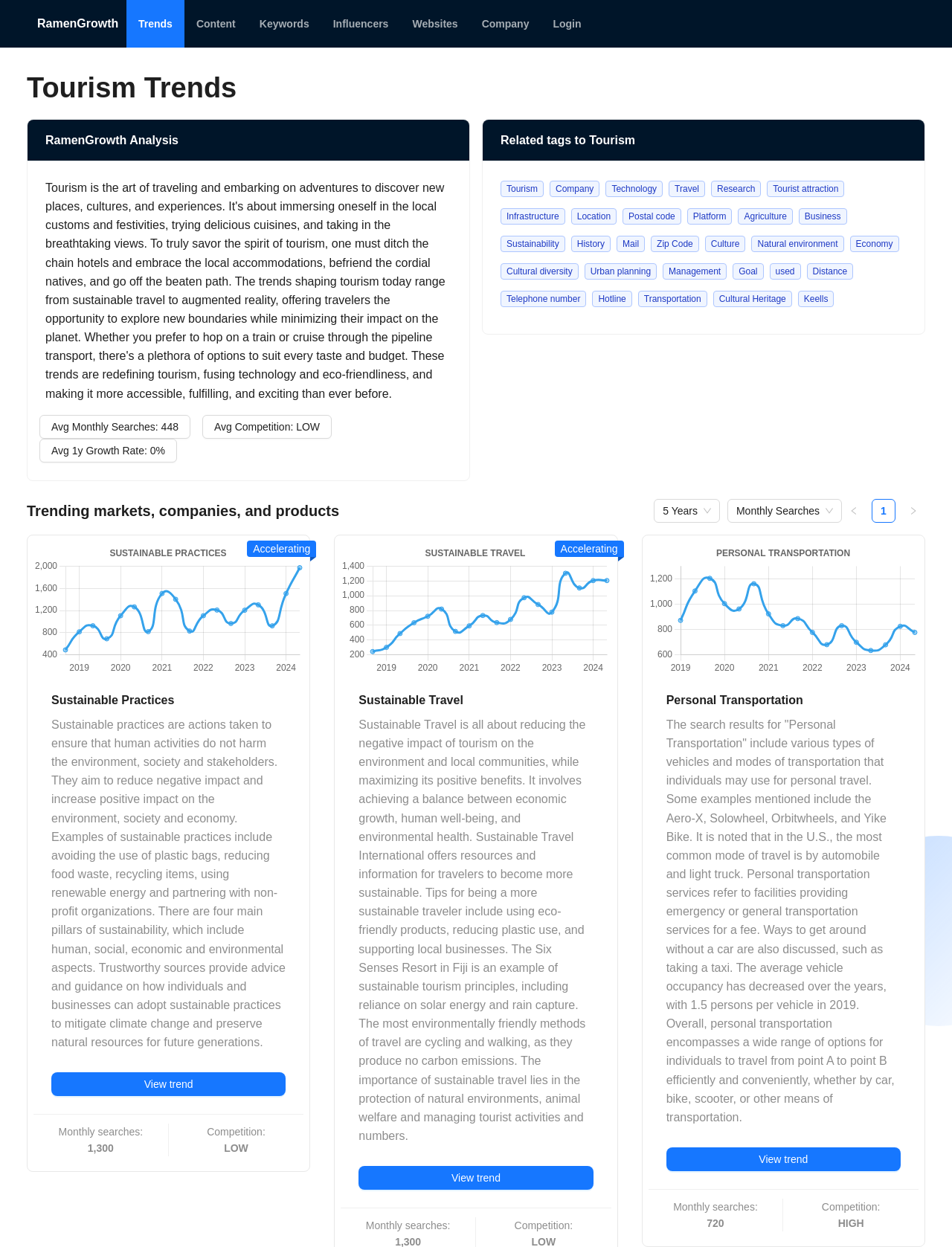Using the description "Avg Competition: LOW", locate and provide the bounding box of the UI element.

[0.212, 0.333, 0.349, 0.352]